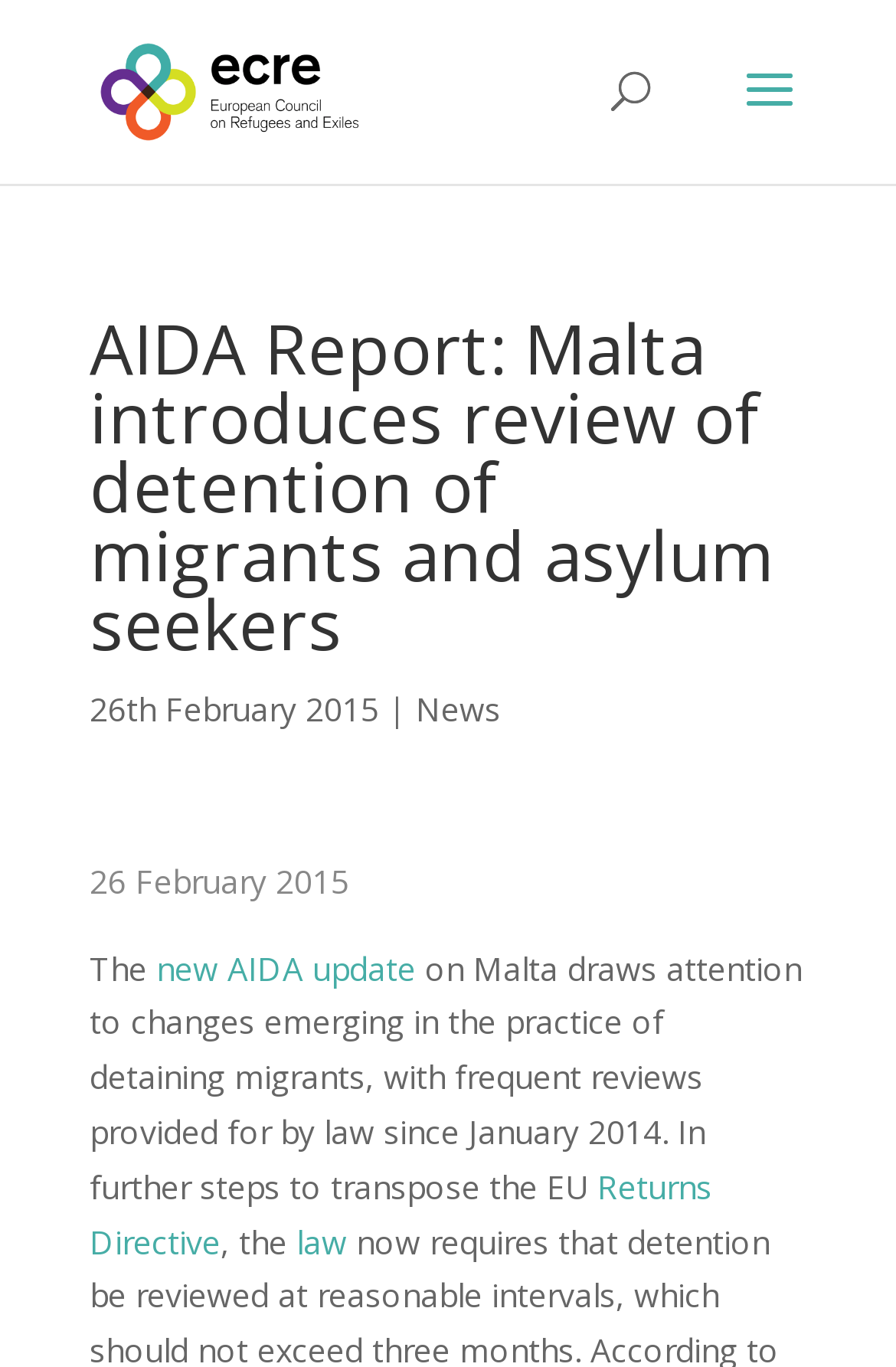Please provide a comprehensive answer to the question based on the screenshot: What is the topic of the news article?

I inferred the topic of the news article by reading the main heading 'AIDA Report: Malta introduces review of detention of migrants and asylum seekers' and understanding the context of the article.